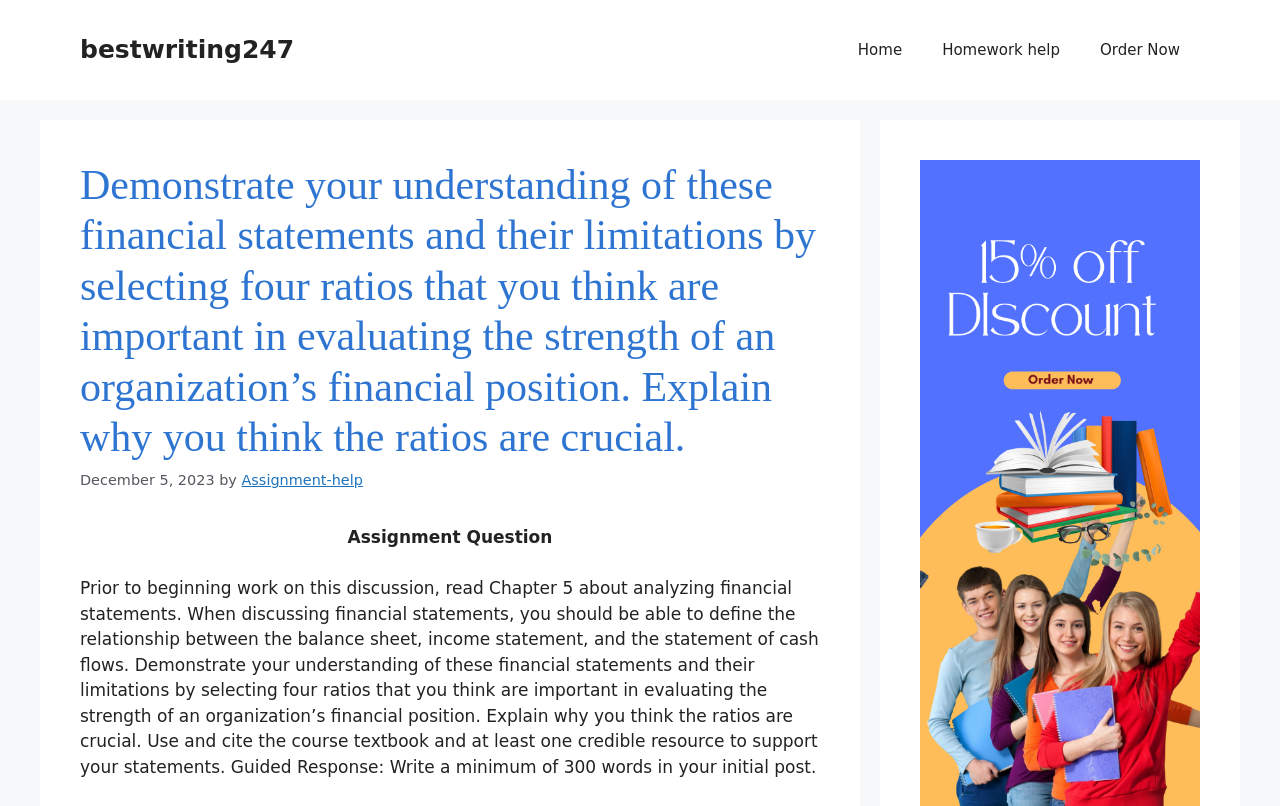Use a single word or phrase to respond to the question:
What is the minimum word count required for the initial post?

300 words